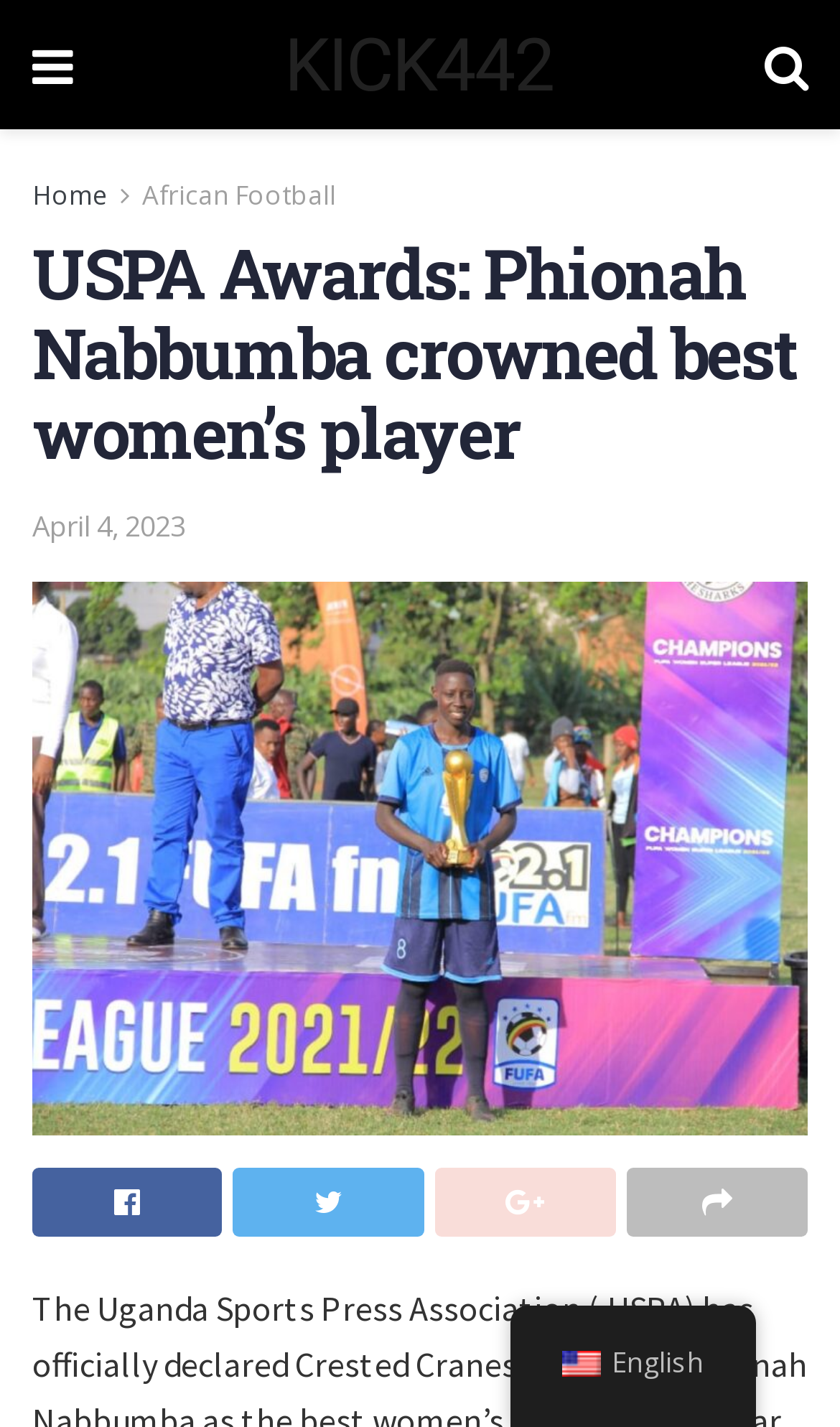What is the name of the website?
Based on the content of the image, thoroughly explain and answer the question.

The name of the website can be found in the link element 'KICK442' which is located at the top of the webpage, indicating the brand or title of the website.